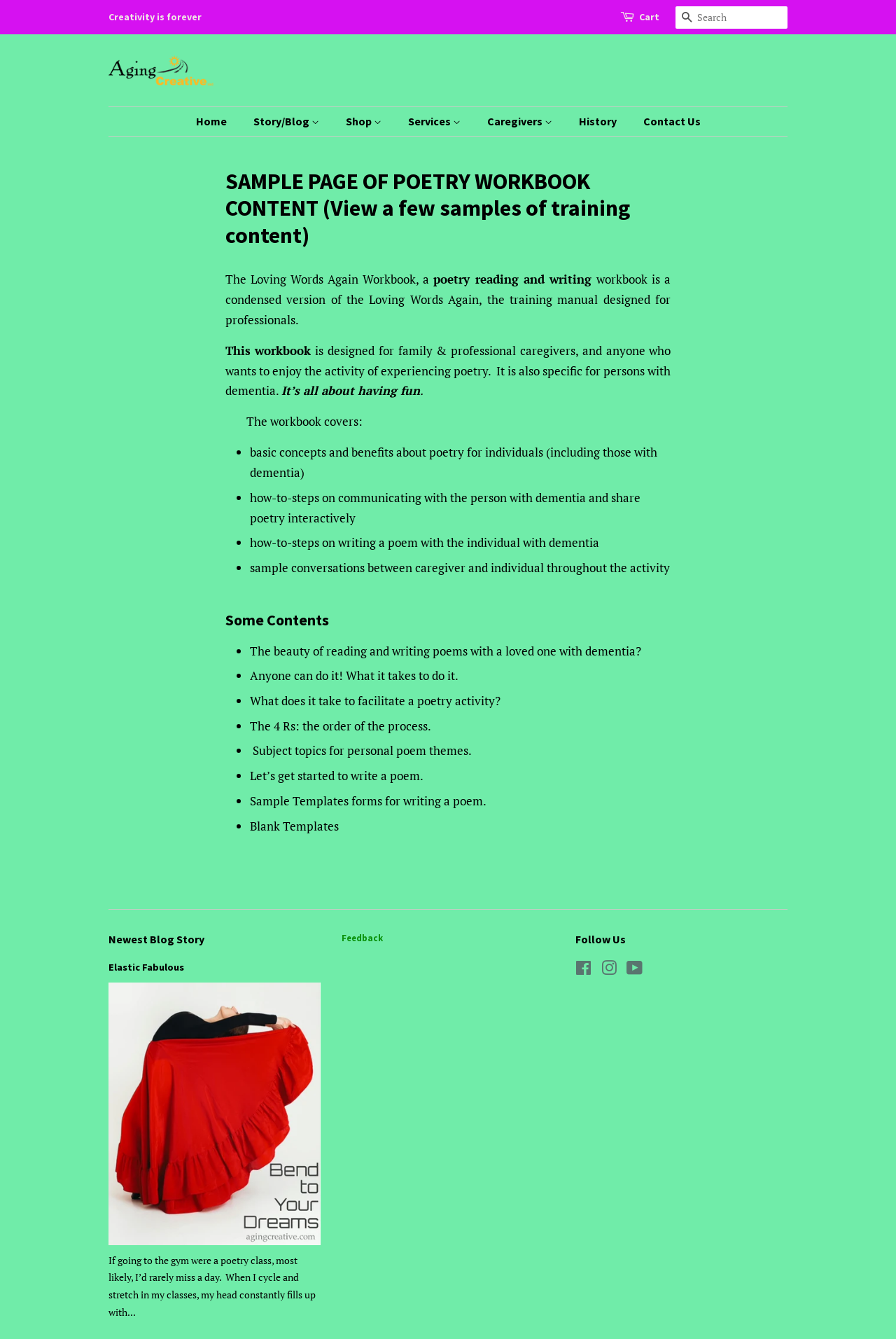What is the name of the blog story?
Using the visual information from the image, give a one-word or short-phrase answer.

Elastic Fabulous